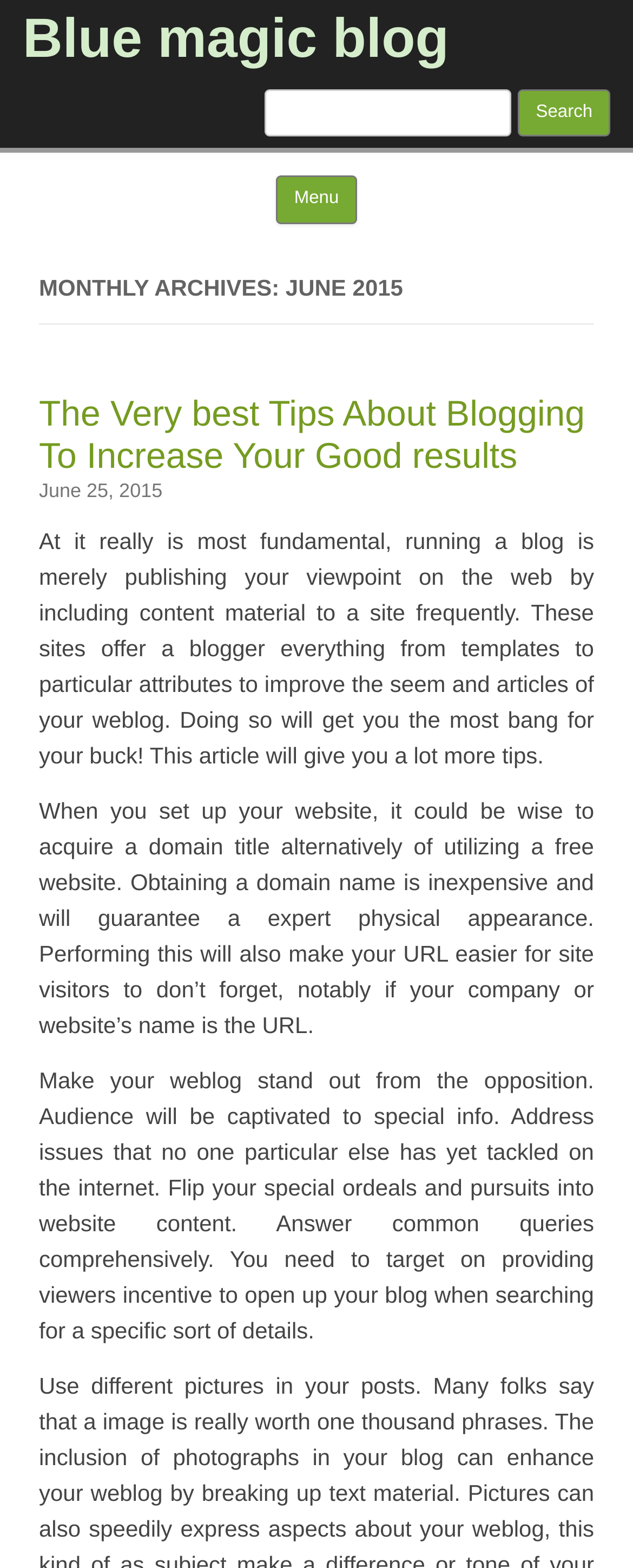Generate the title text from the webpage.

Blue magic blog